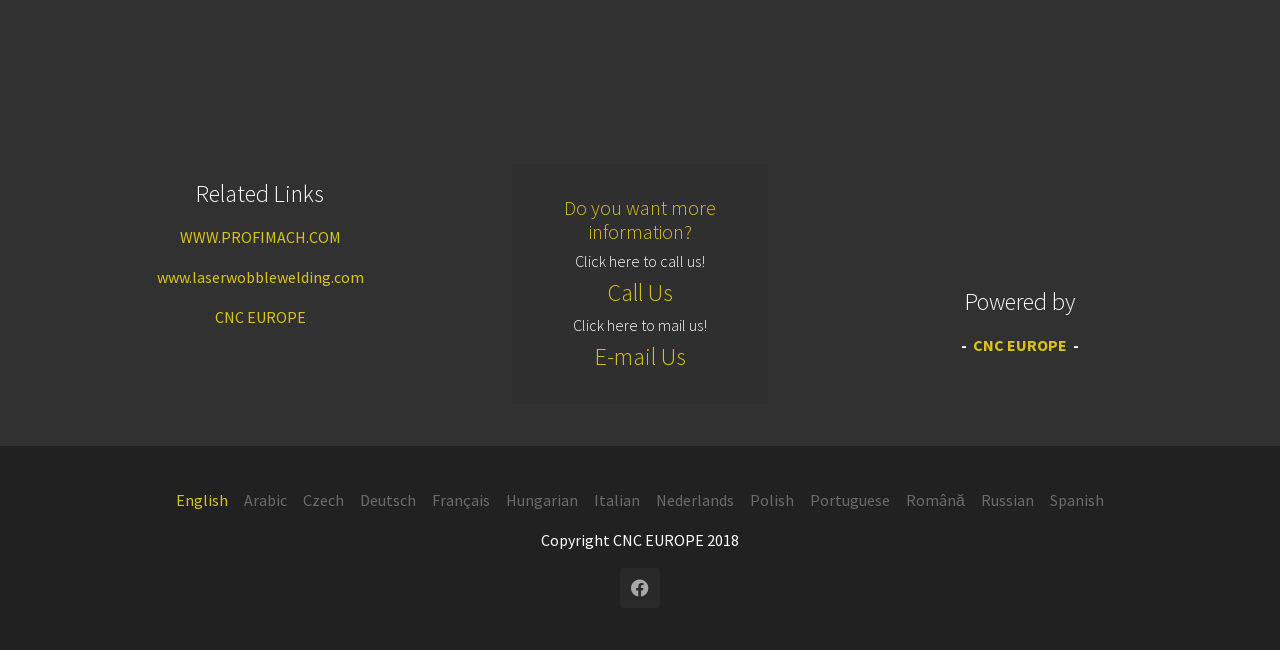Can you provide the bounding box coordinates for the element that should be clicked to implement the instruction: "Click on the link to call us"?

[0.475, 0.427, 0.525, 0.474]